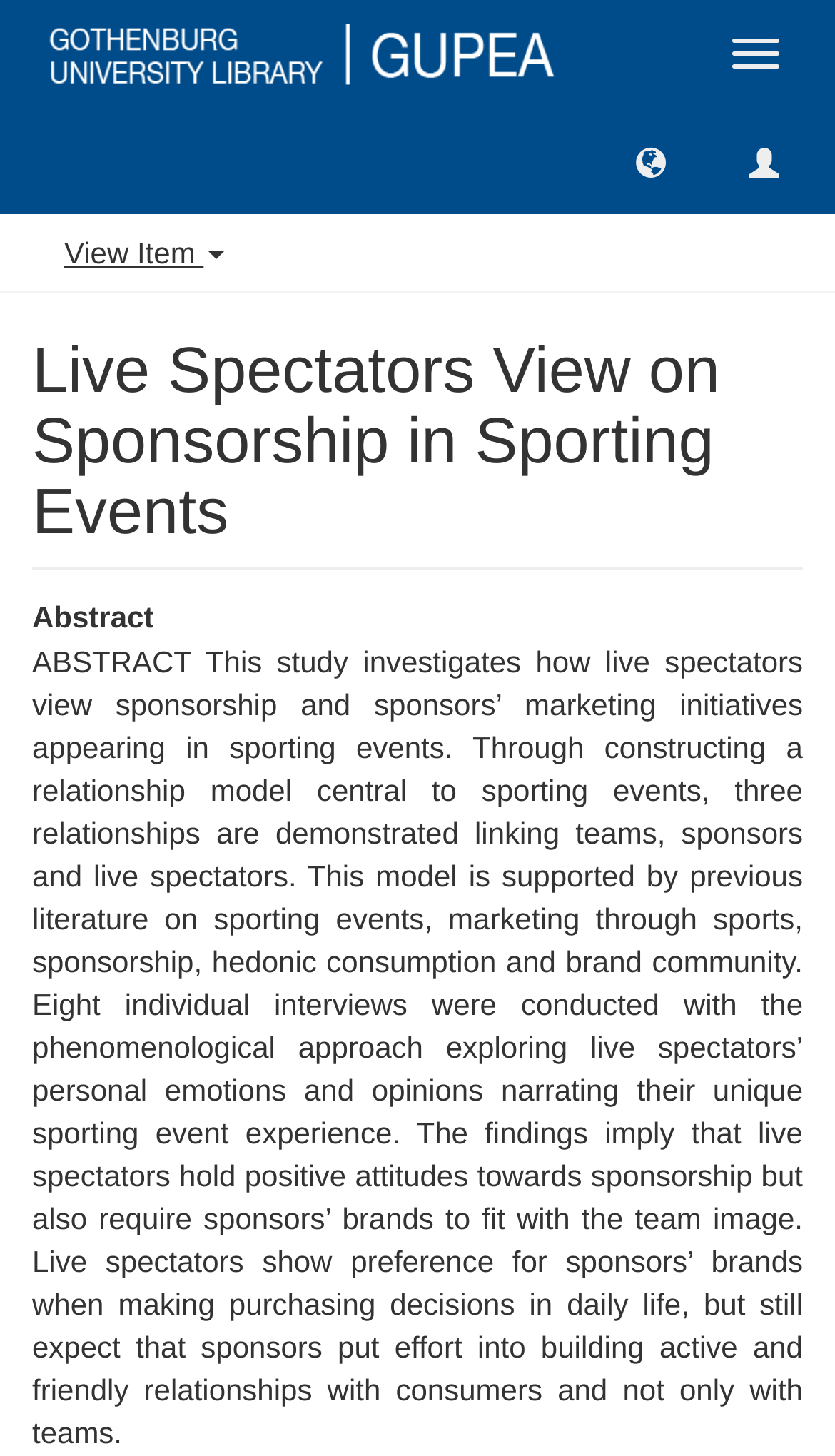Carefully observe the image and respond to the question with a detailed answer:
What is the relationship between teams, sponsors, and live spectators?

The relationship between teams, sponsors, and live spectators can be determined by reading the abstract section of the webpage, which mentions that the study constructs a relationship model central to sporting events, demonstrating three relationships linking teams, sponsors, and live spectators.